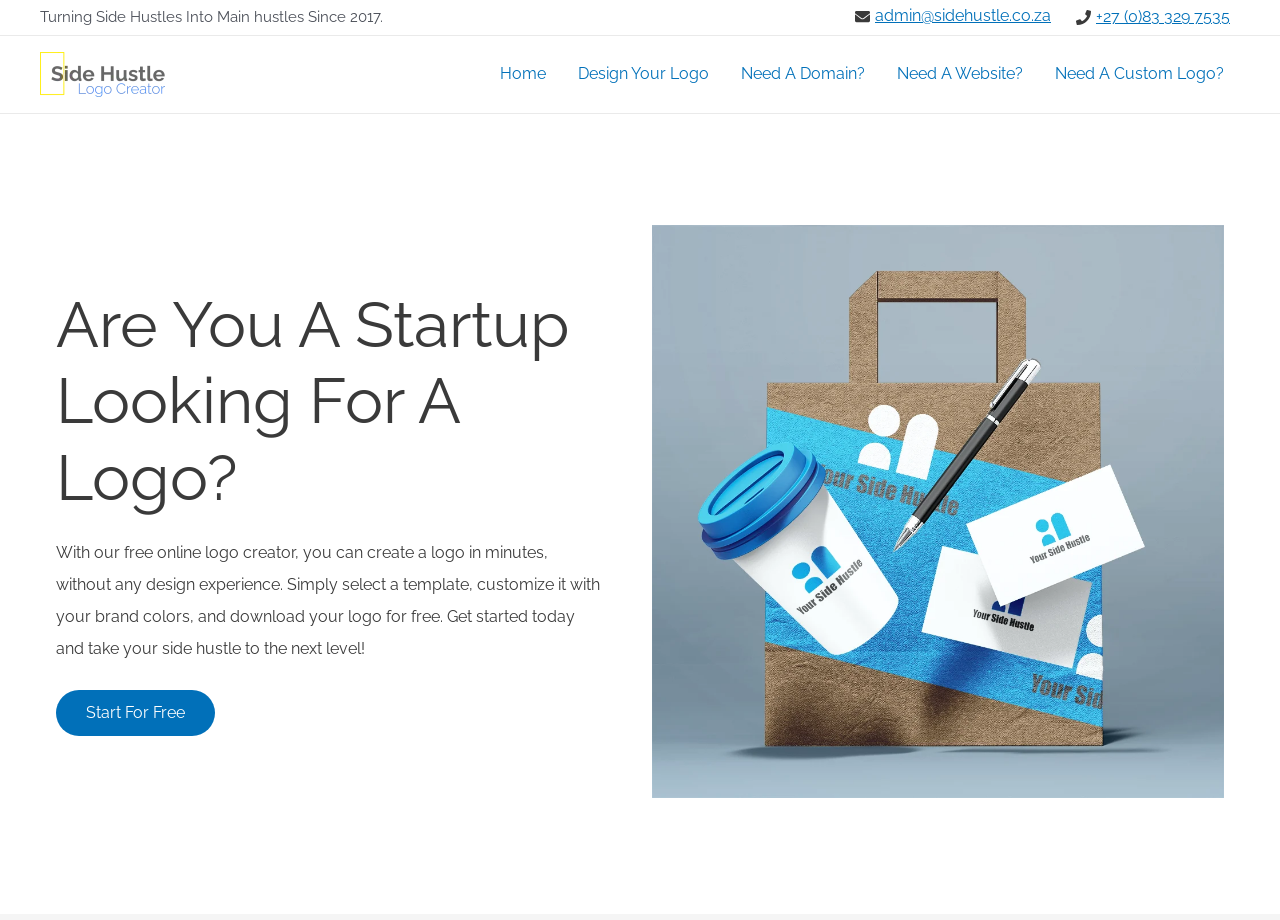Determine the main headline of the webpage and provide its text.

Are You A Startup Looking For A Logo?